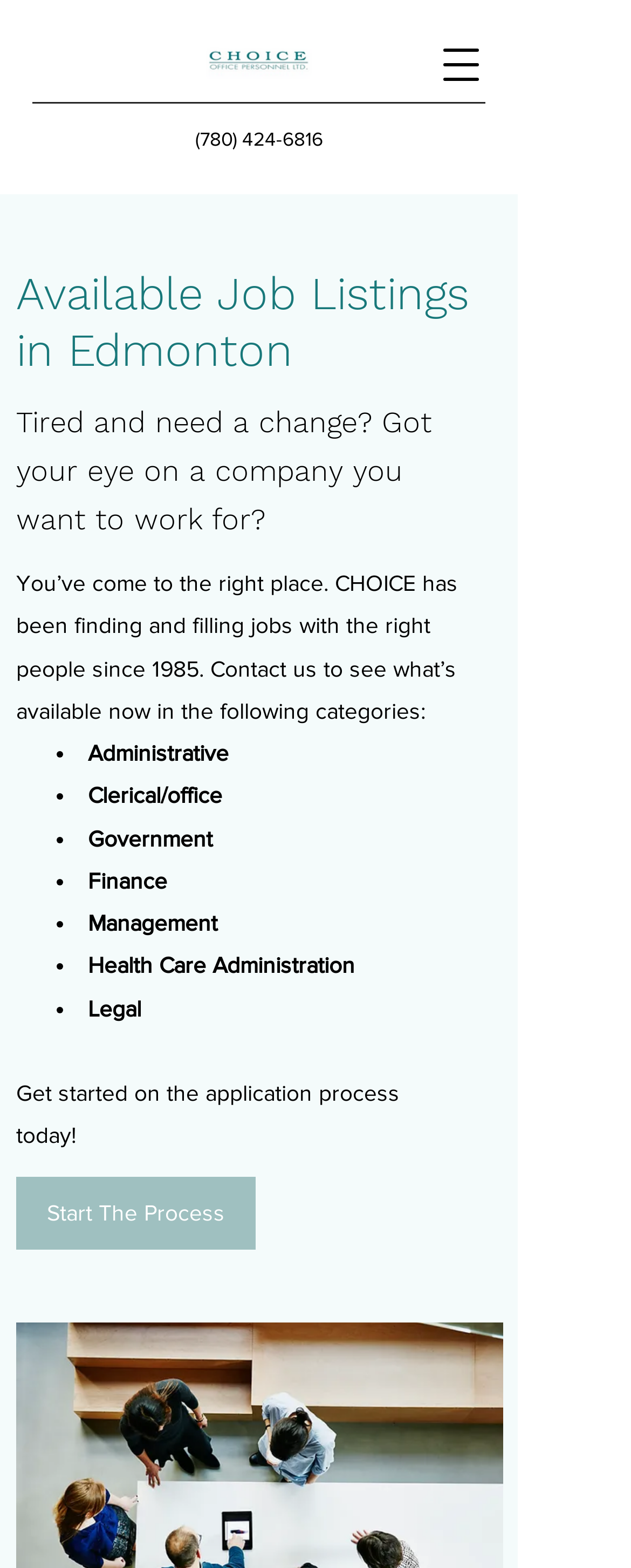Based on the image, please elaborate on the answer to the following question:
What is the phone number on the webpage?

I found the phone number by looking at the link element with the text '(780) 424-6816' which is located at the top of the webpage.